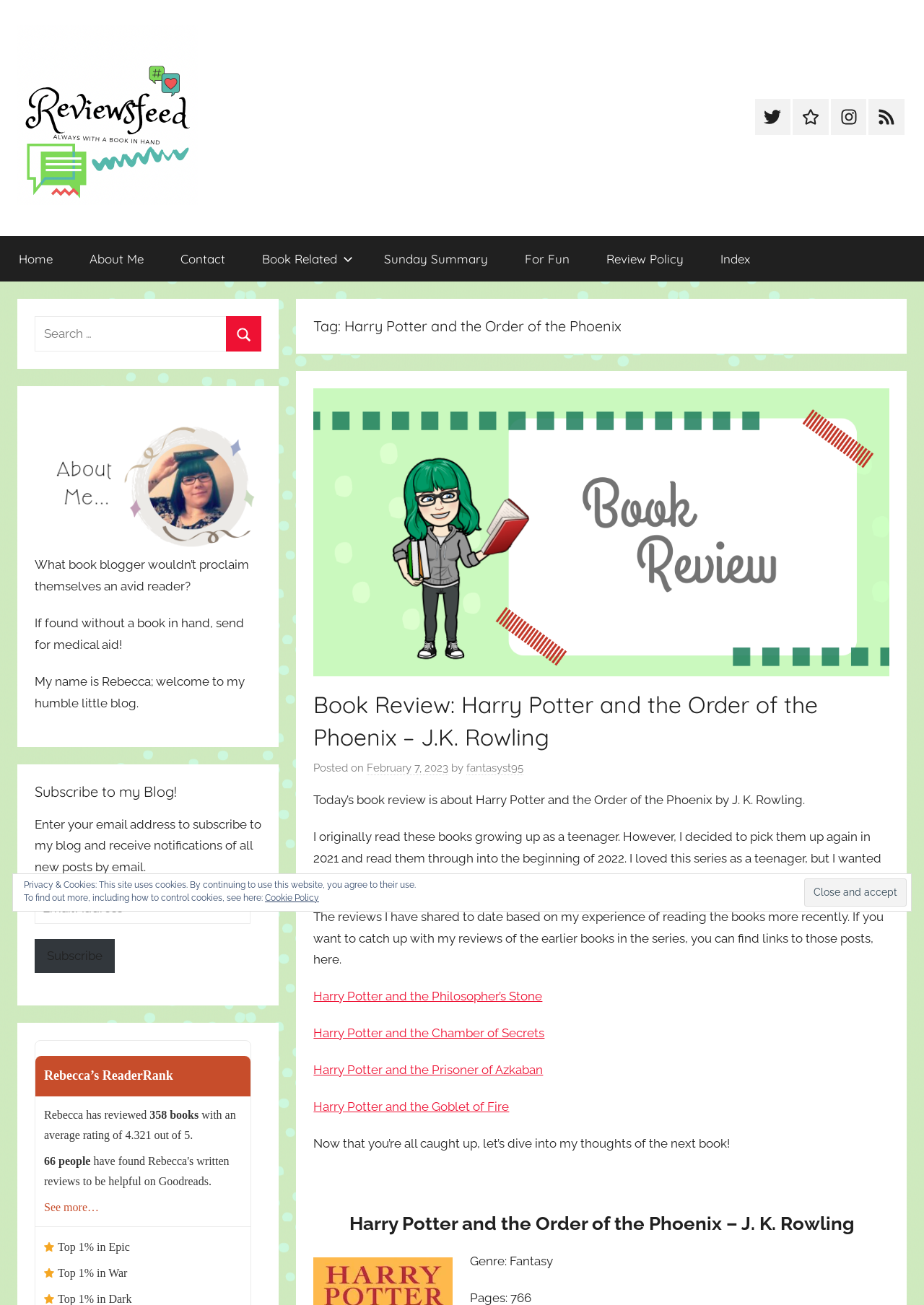Show the bounding box coordinates of the element that should be clicked to complete the task: "Read the review of Harry Potter and the Philosopher’s Stone".

[0.339, 0.758, 0.587, 0.769]